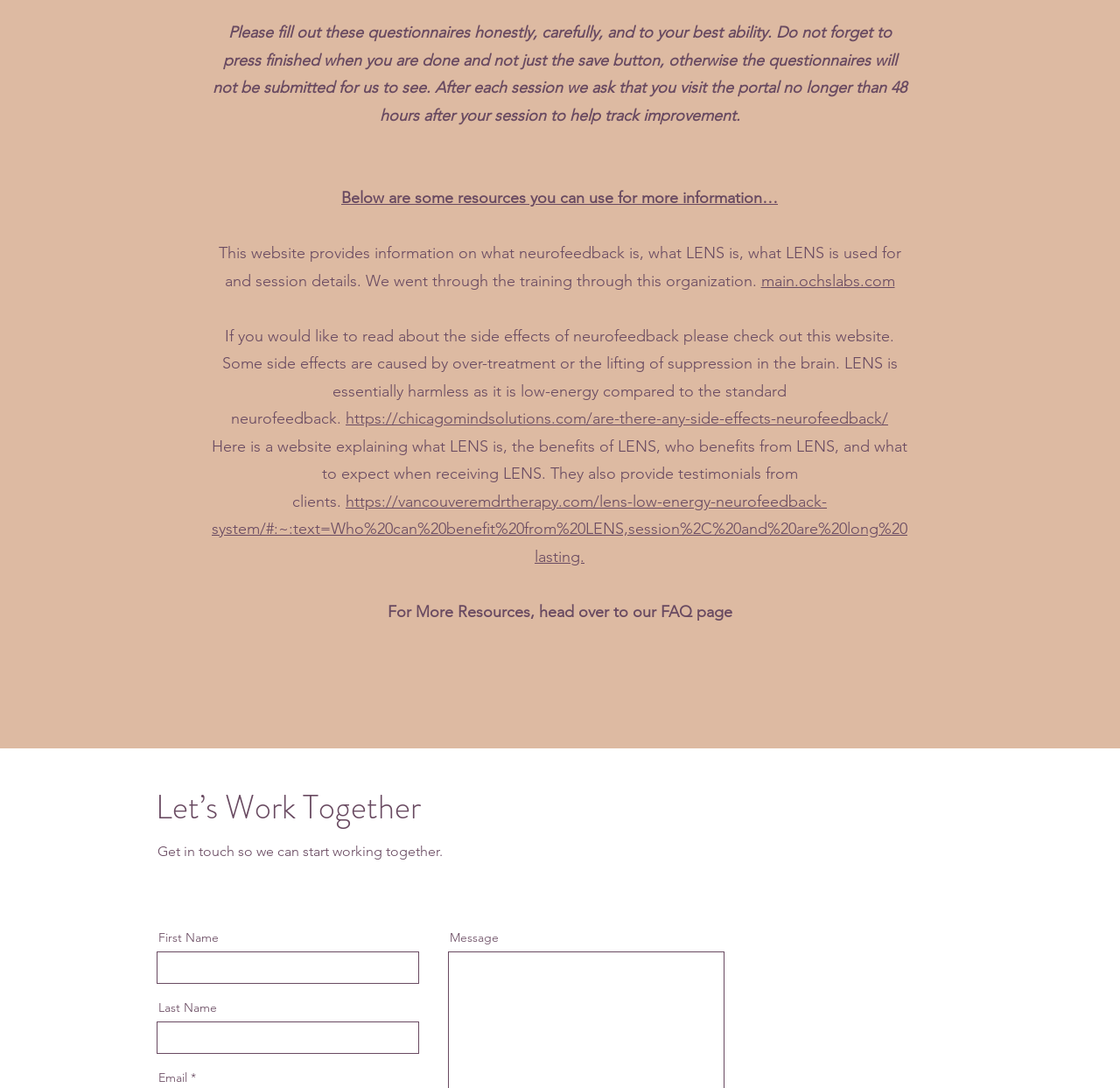How many links are provided on this webpage?
From the screenshot, supply a one-word or short-phrase answer.

4